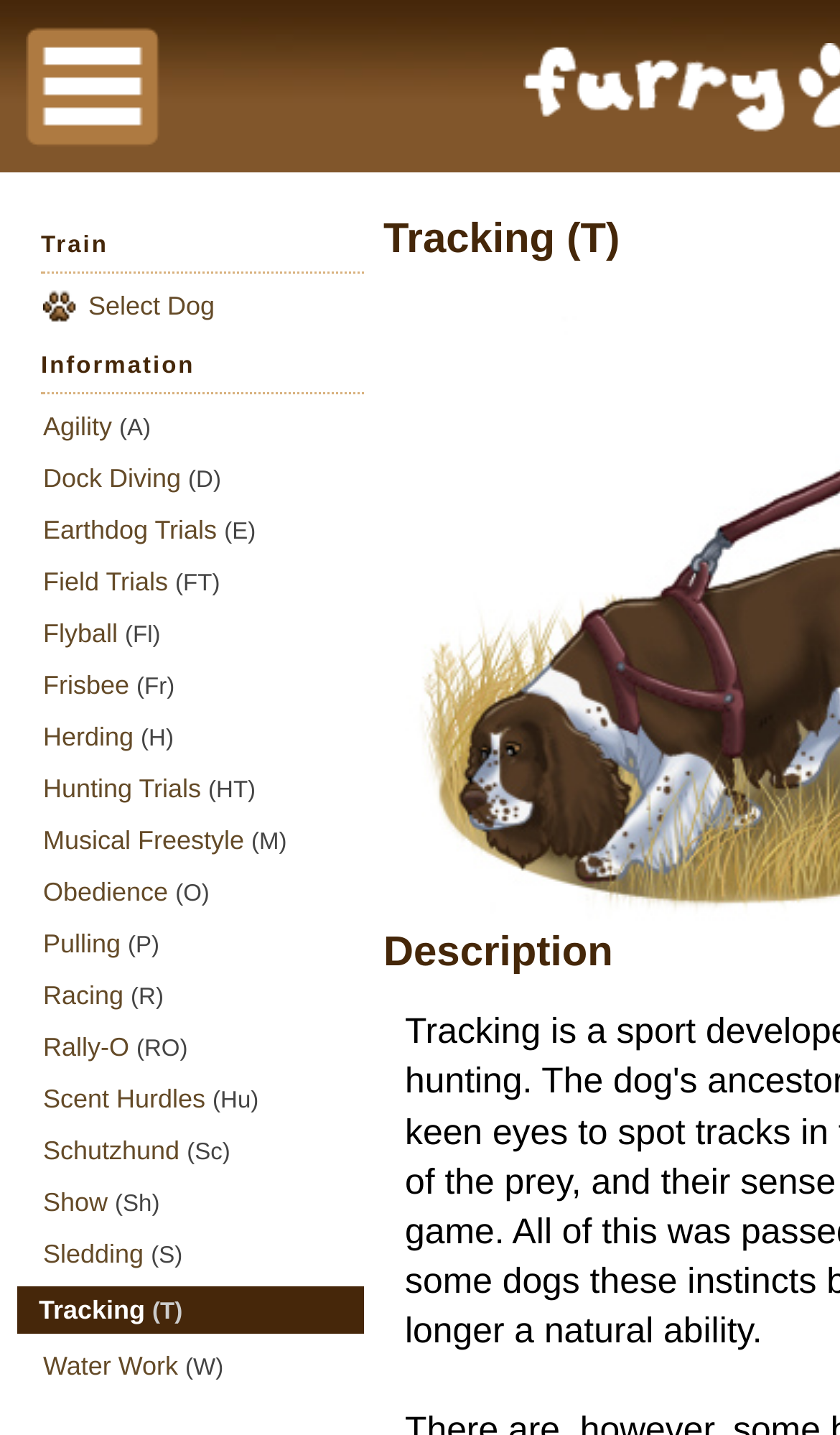Can you give a detailed response to the following question using the information from the image? How many sports are listed?

I counted the number of links under the 'Information' heading, which are labeled with different sport names, such as 'Agility (A)', 'Dock Diving (D)', etc. There are 21 links in total.